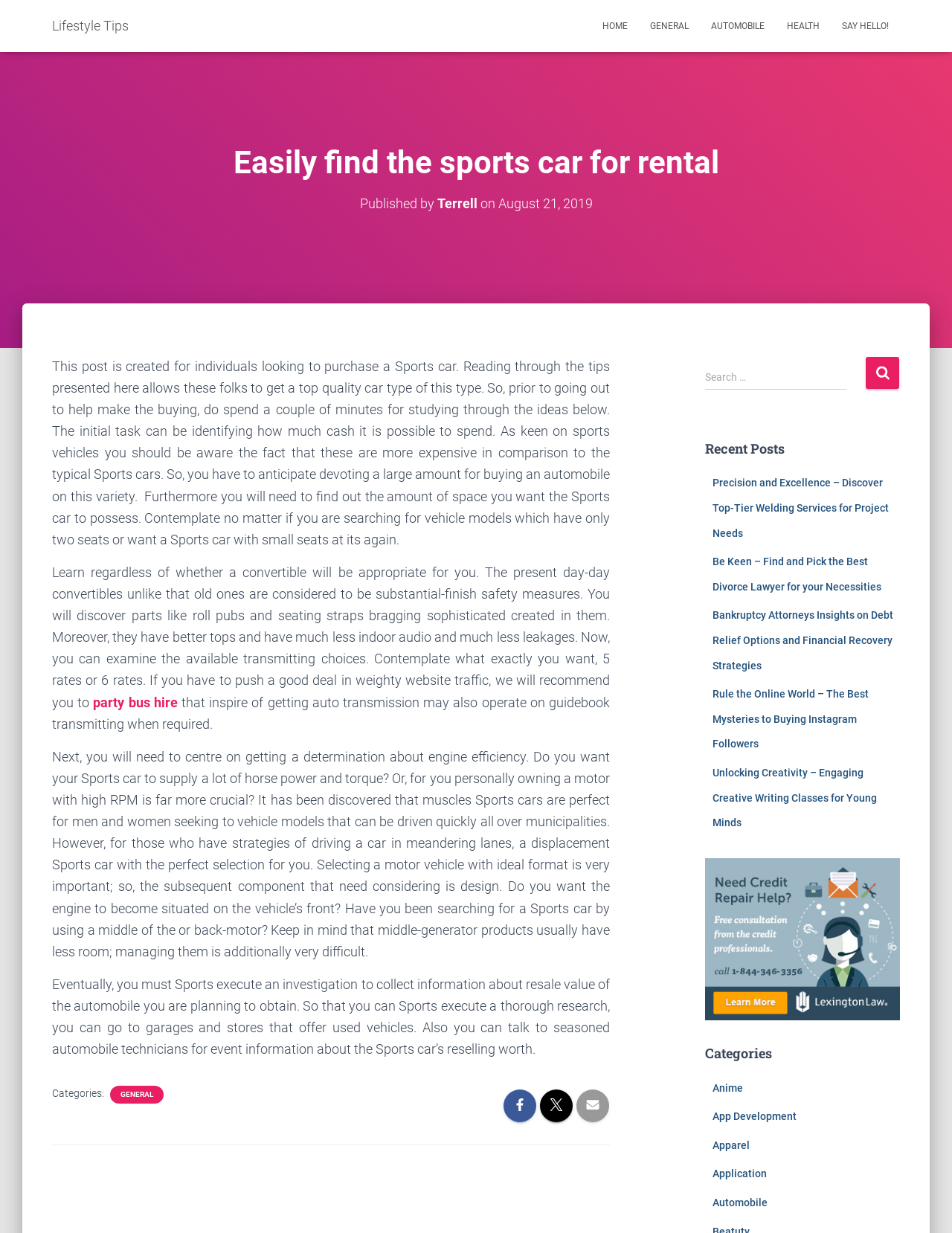Respond to the question below with a concise word or phrase:
What is the author of the post?

Terrell